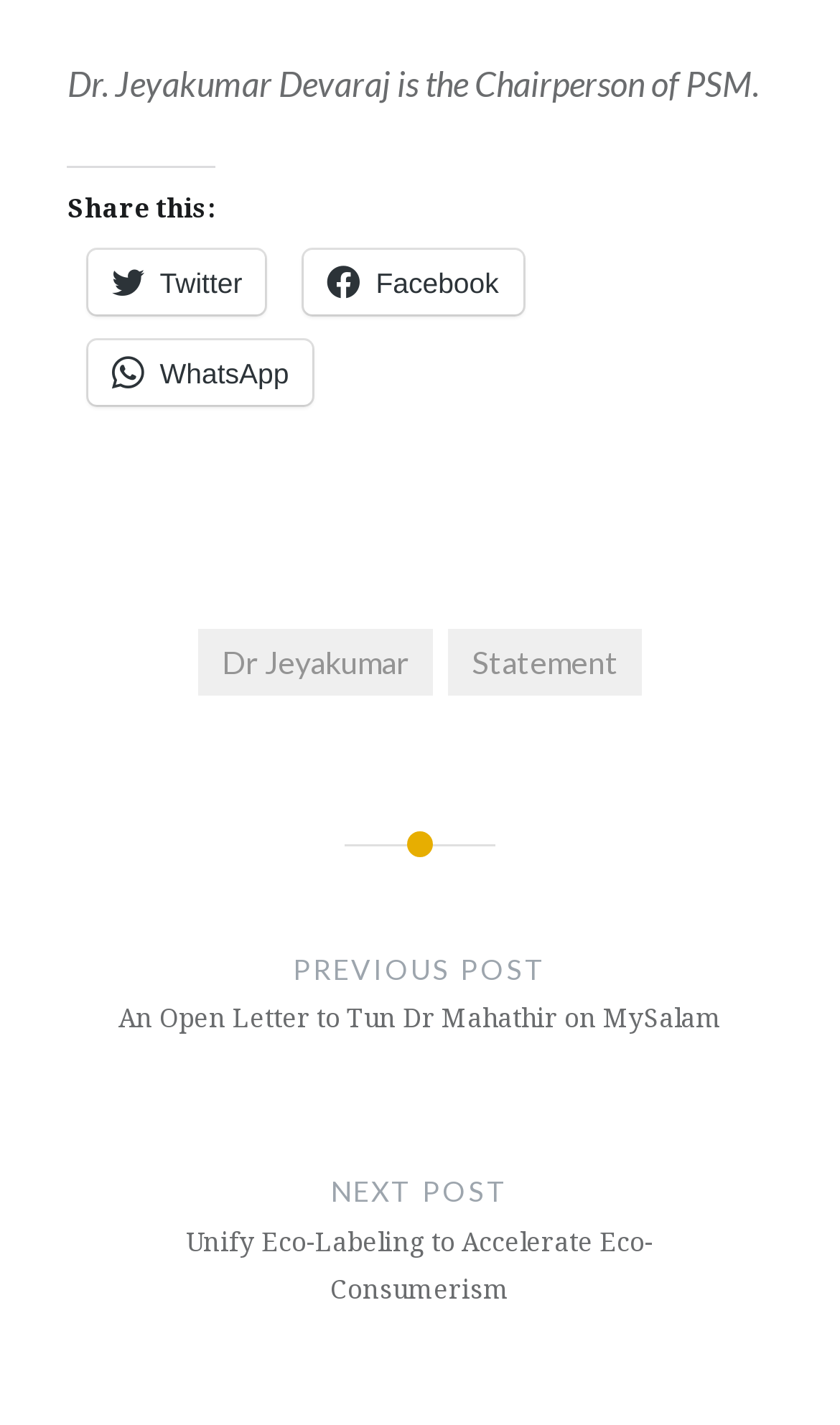What is the title of the previous post?
Based on the image, provide your answer in one word or phrase.

An Open Letter to Tun Dr Mahathir on MySalam